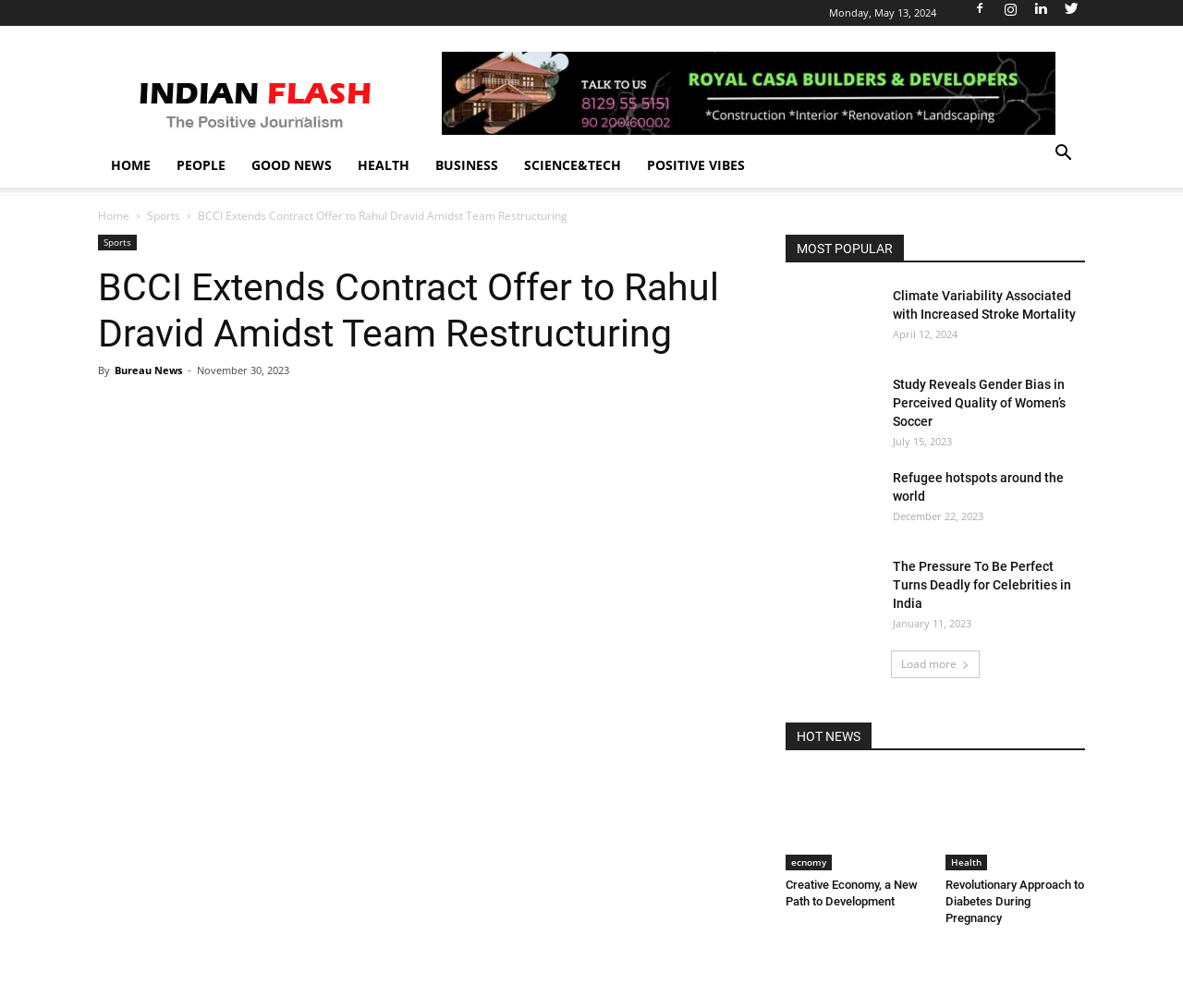Please extract the primary headline from the webpage.

BCCI Extends Contract Offer to Rahul Dravid Amidst Team Restructuring